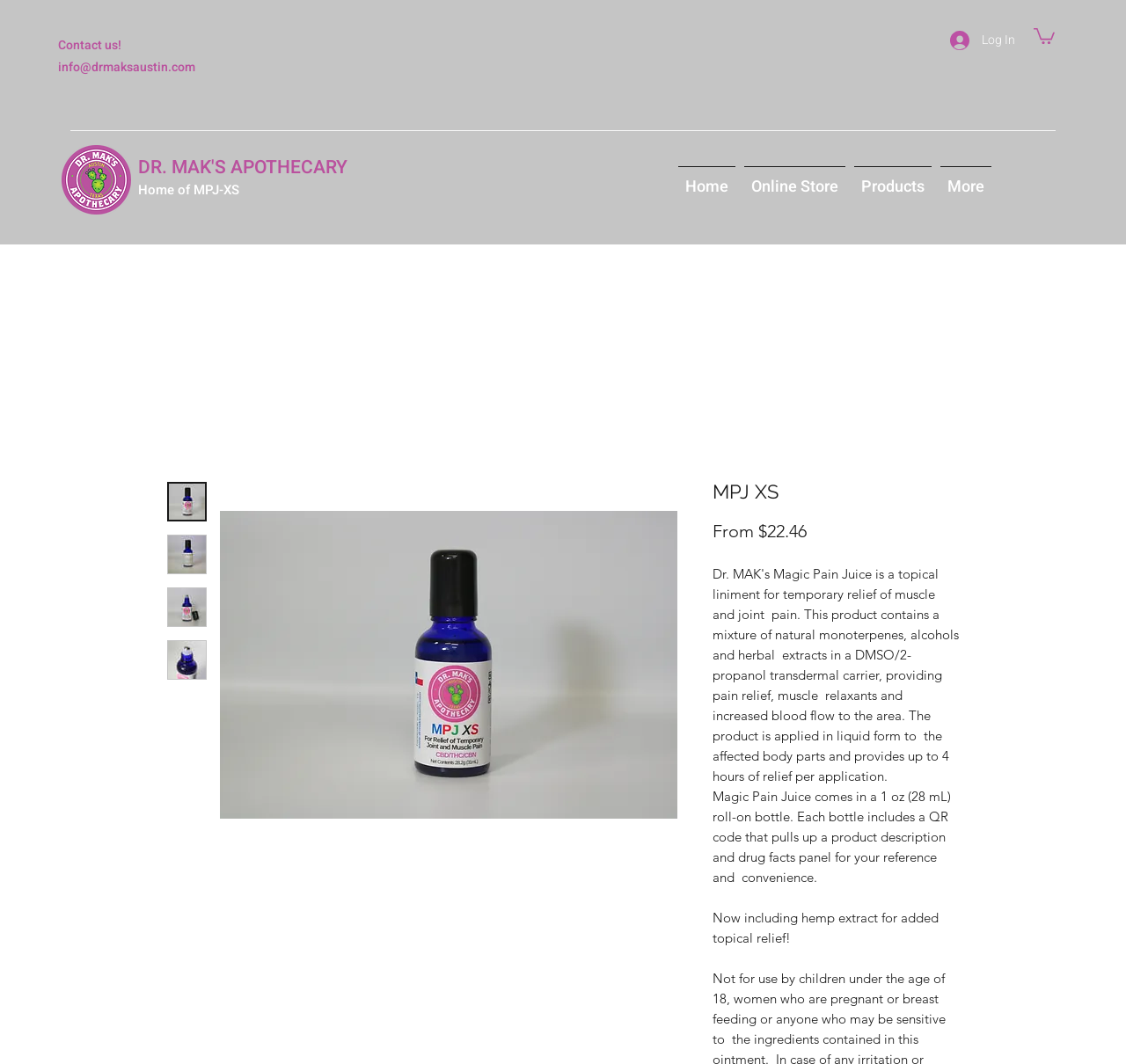Find the bounding box of the UI element described as: "DR. MAK'S APOTHECARY". The bounding box coordinates should be given as four float values between 0 and 1, i.e., [left, top, right, bottom].

[0.123, 0.145, 0.309, 0.17]